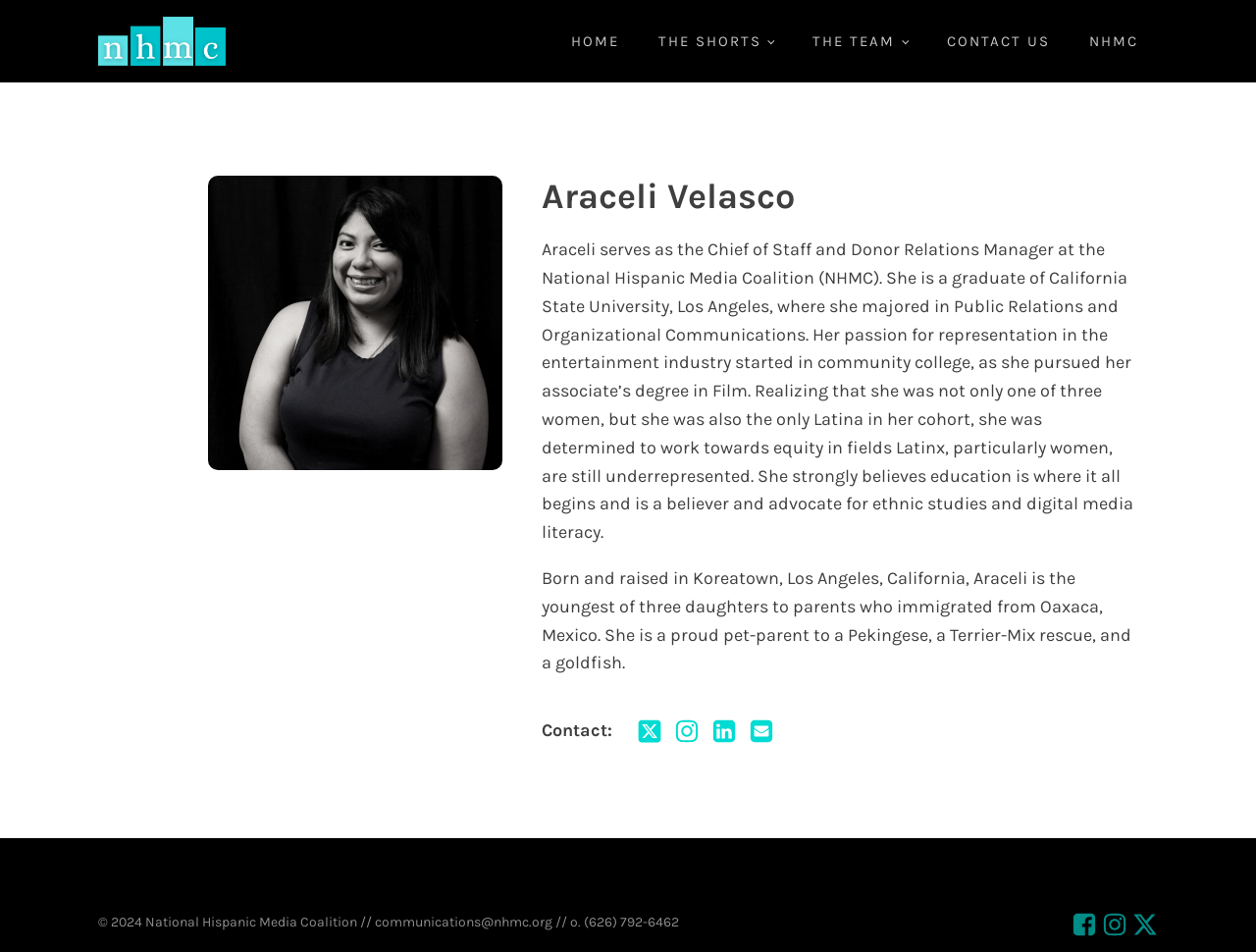Answer with a single word or phrase: 
What is Araceli Velasco's current role?

Chief of Staff and Donor Relations Manager